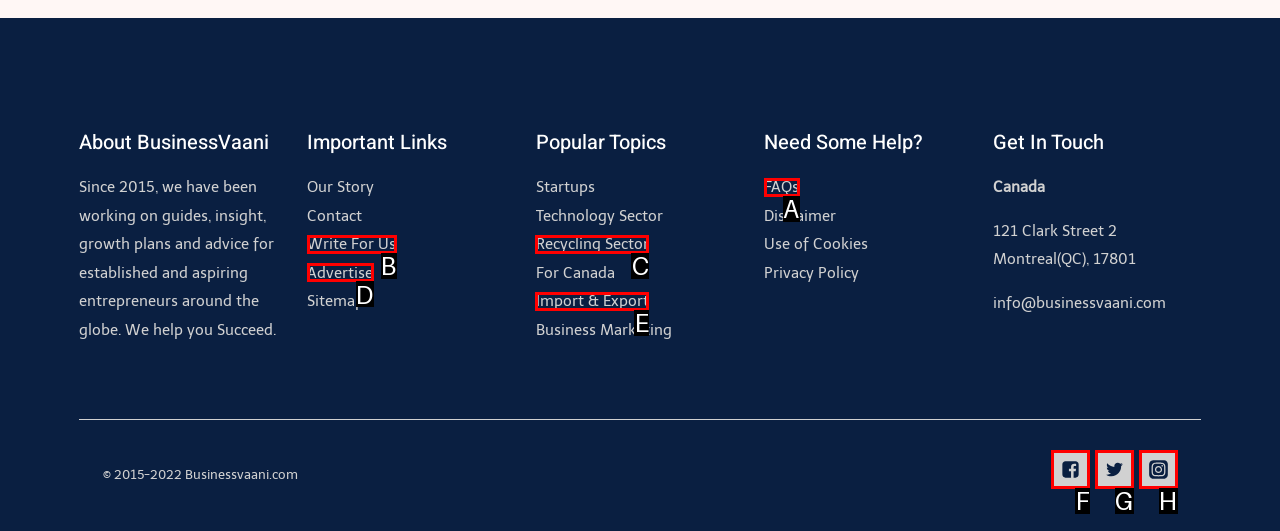Choose the HTML element that matches the description: Write For Us
Reply with the letter of the correct option from the given choices.

B